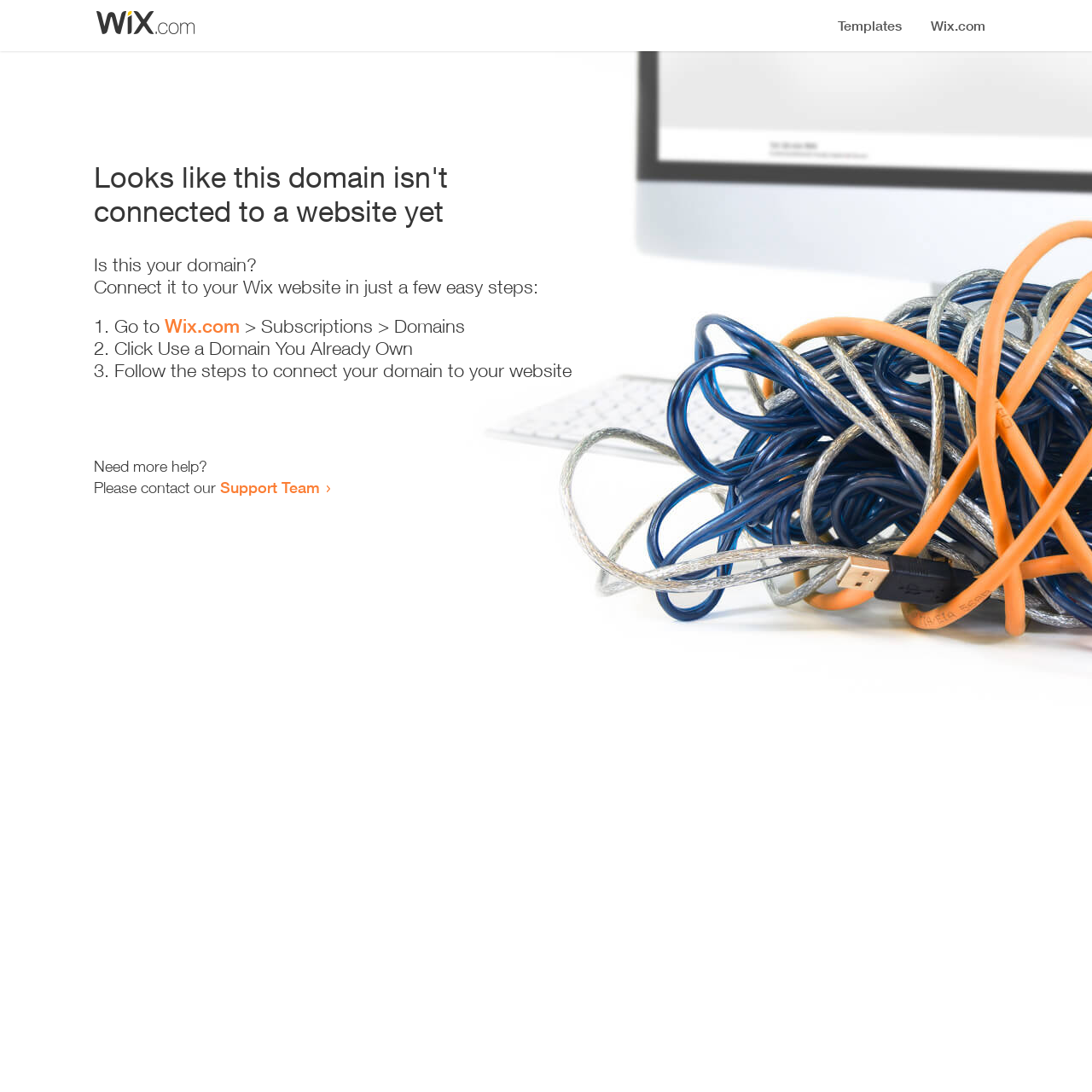Please specify the bounding box coordinates in the format (top-left x, top-left y, bottom-right x, bottom-right y), with all values as floating point numbers between 0 and 1. Identify the bounding box of the UI element described by: Support Team

[0.202, 0.438, 0.293, 0.455]